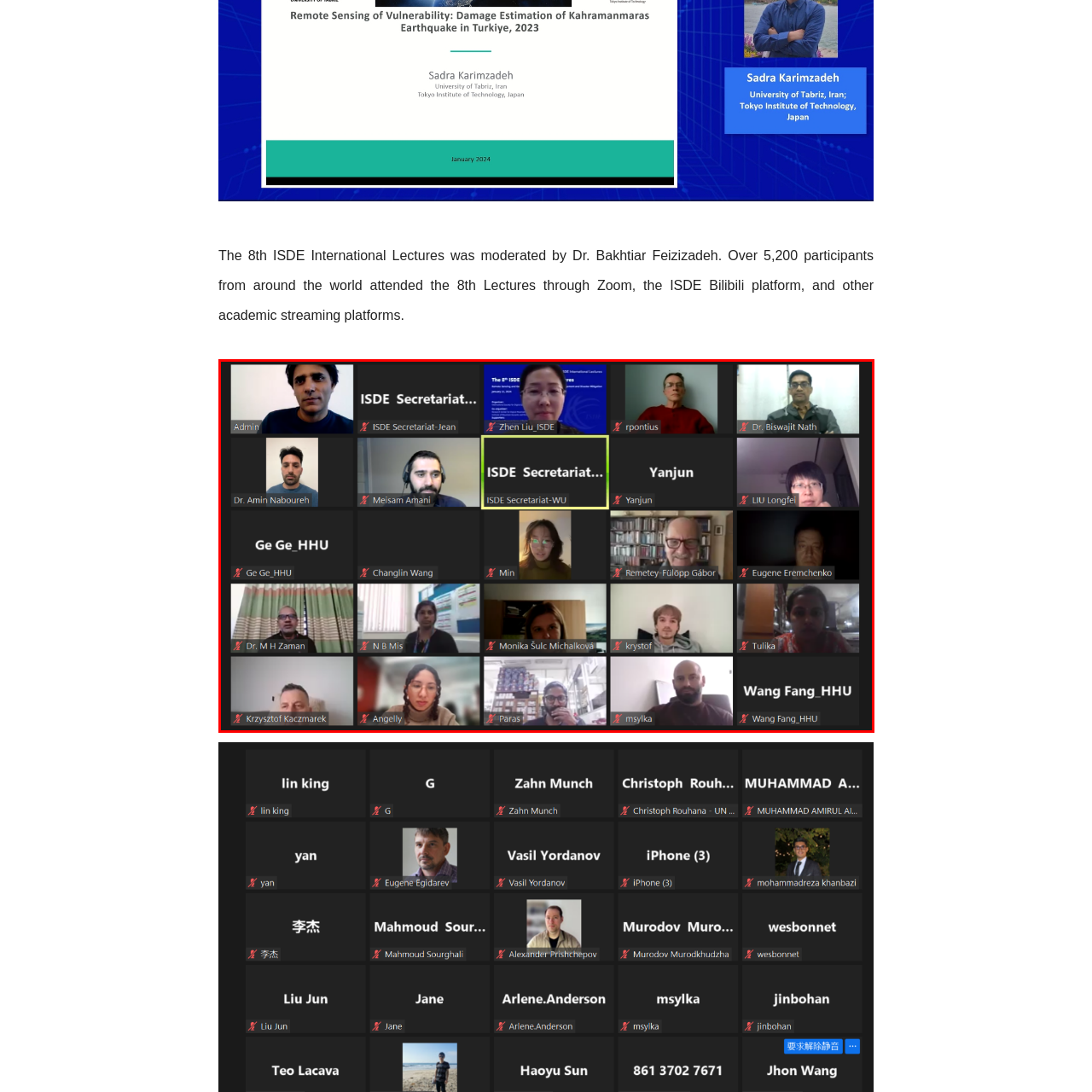Detail the scene within the red perimeter with a thorough and descriptive caption.

The image captures a virtual meeting involving participants from the 8th ISDE International Lectures, which was attended by over 5,200 individuals worldwide. Displayed is a grid of video conference tiles, showcasing attendees in a professional setting. Prominent participants include Dr. Bakhtiar Feizizadeh, who moderated the event, and Zhen Liu from ISDE, visible in a central position. The meeting features representatives from various regions, highlighting the ISDE's global outreach. Some participants are engaged in conversation, while others appear attentive, ready to share insights or participate in discussions. The layout reflects a diverse gathering of experts and learners, illustrating the collaborative spirit of the event.